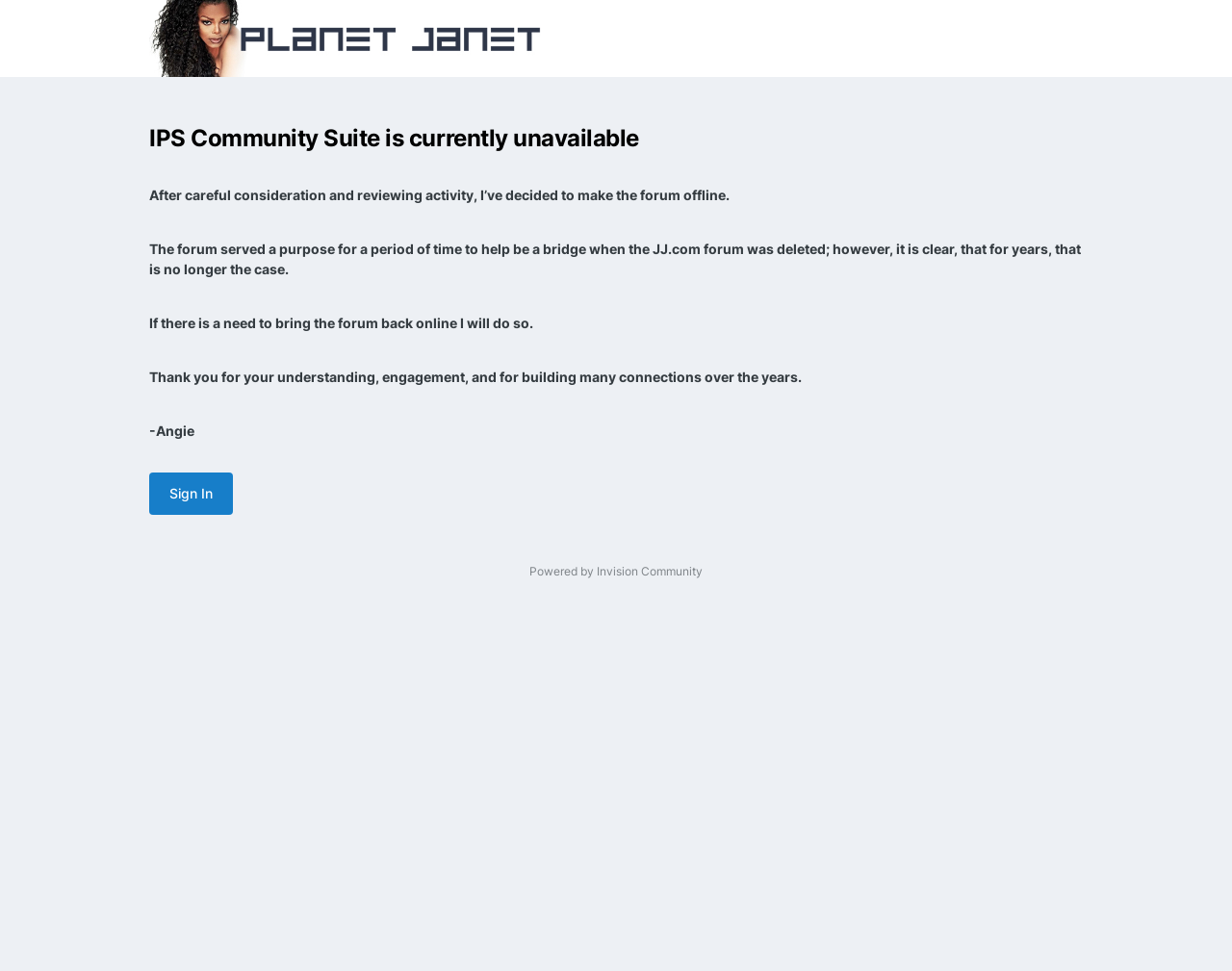Identify and provide the main heading of the webpage.

IPS Community Suite is currently unavailable